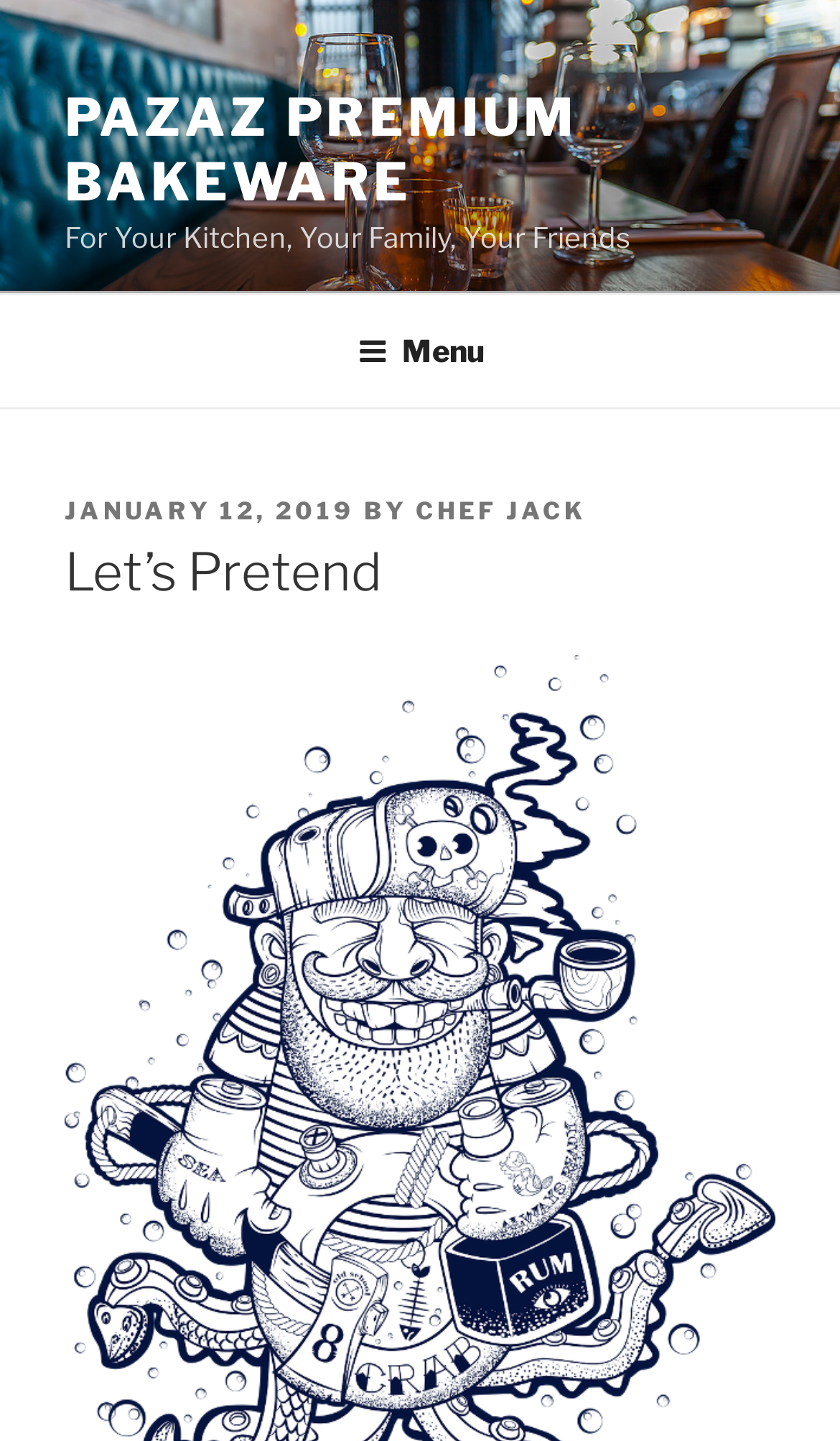How many menu items are in the top menu?
Please respond to the question with a detailed and well-explained answer.

The top menu is represented by a button with the text 'Menu', but it is not expanded, so I cannot determine the number of menu items within it.